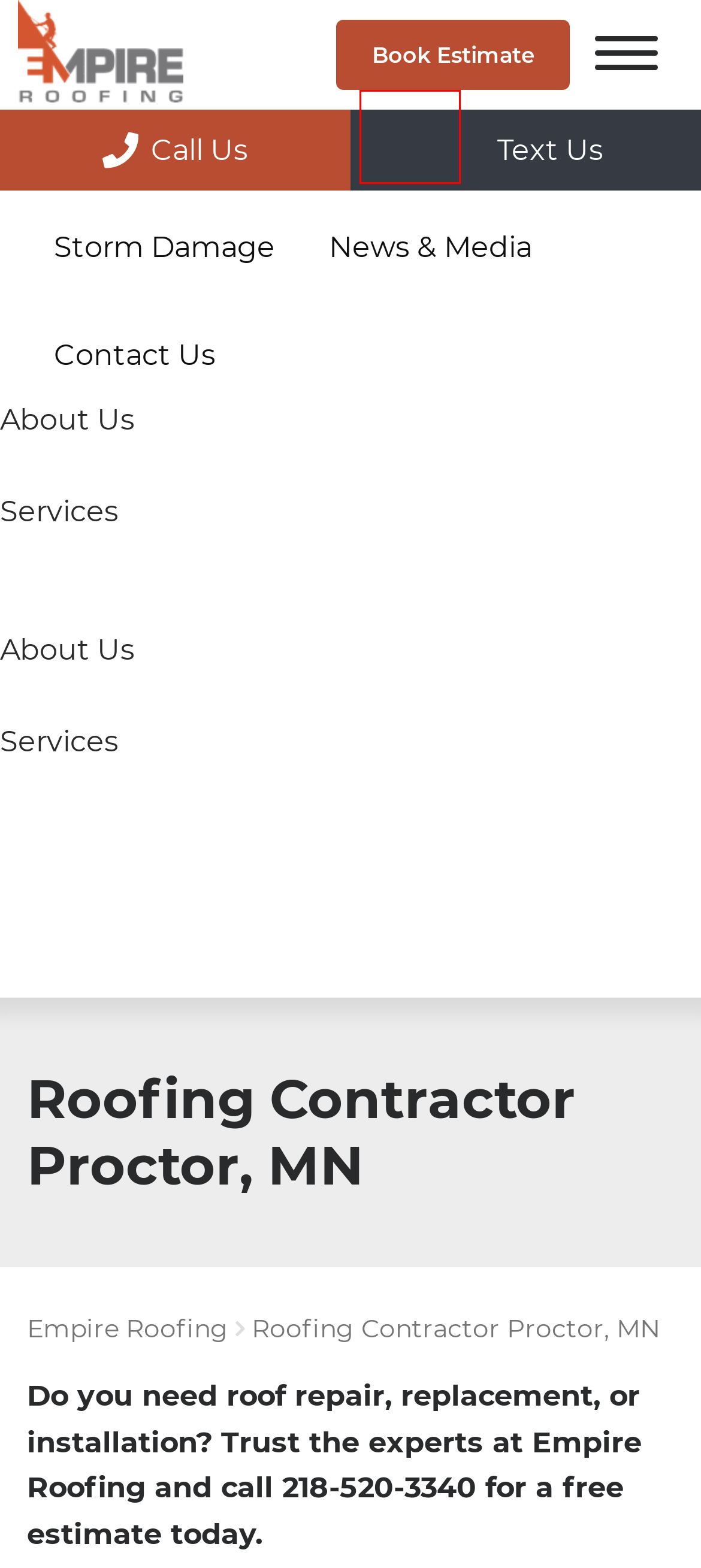Review the webpage screenshot and focus on the UI element within the red bounding box. Select the best-matching webpage description for the new webpage that follows after clicking the highlighted element. Here are the candidates:
A. Roofing Contractor in Duluth, MN | Empire Roofing
B. Gallery Archive | Empire Roofing
C. Storm Damage Repair in Duluth, MN | Empire Roofing
D. Roofing Services in Duluth, MN | Empire Roofing
E. Contact Empire Roofing | Free Roof Estimates
F. Roof Financing in Duluth, MN | Empire Roofing
G. News and Media | Empire Roofing
H. About Empire Roofing | Roofing Contractor in Duluth, MN

B